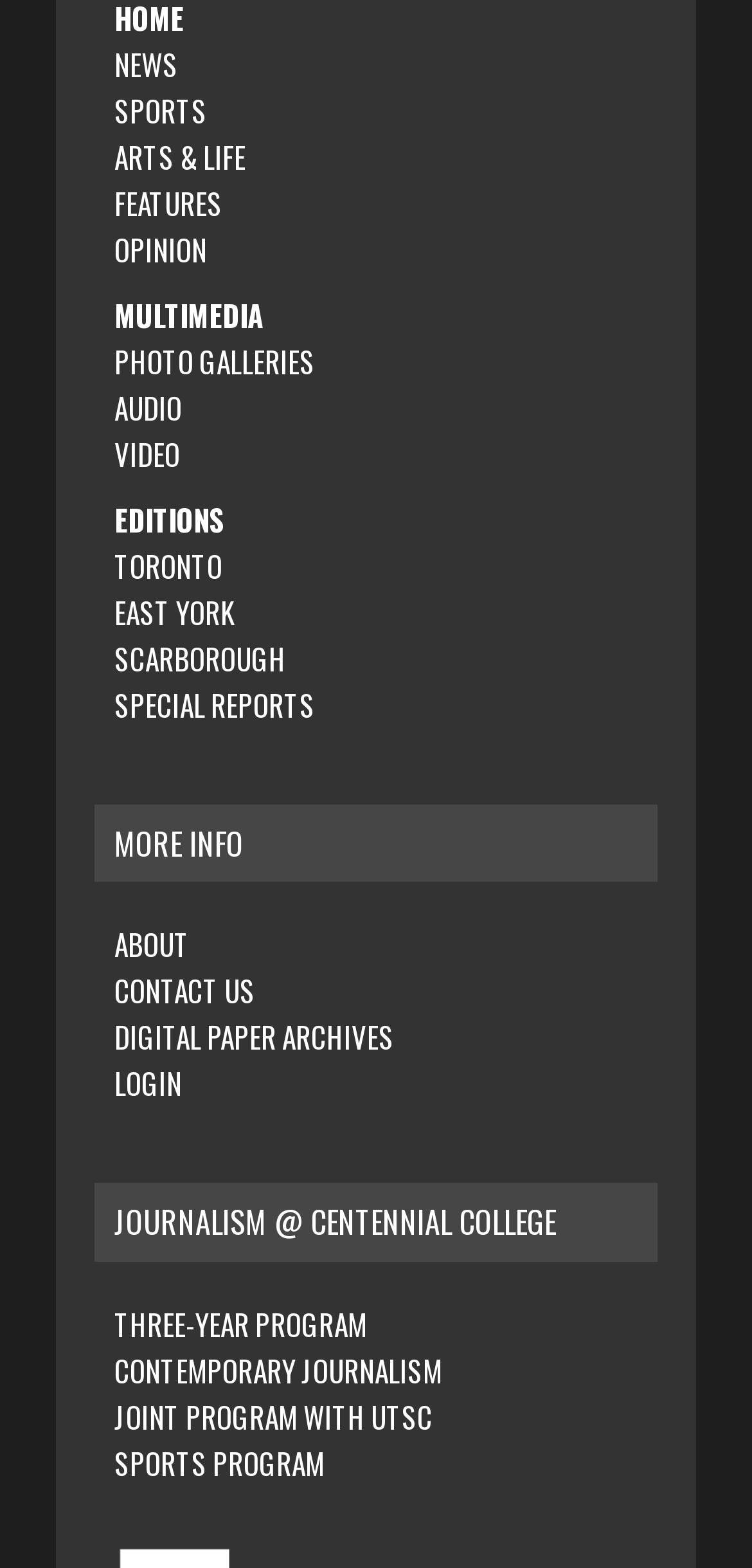Based on the image, provide a detailed and complete answer to the question: 
What is the name of the college associated with the journalism program?

The heading 'JOURNALISM @ CENTENNIAL COLLEGE' indicates that the journalism program is associated with CENTENNIAL COLLEGE.